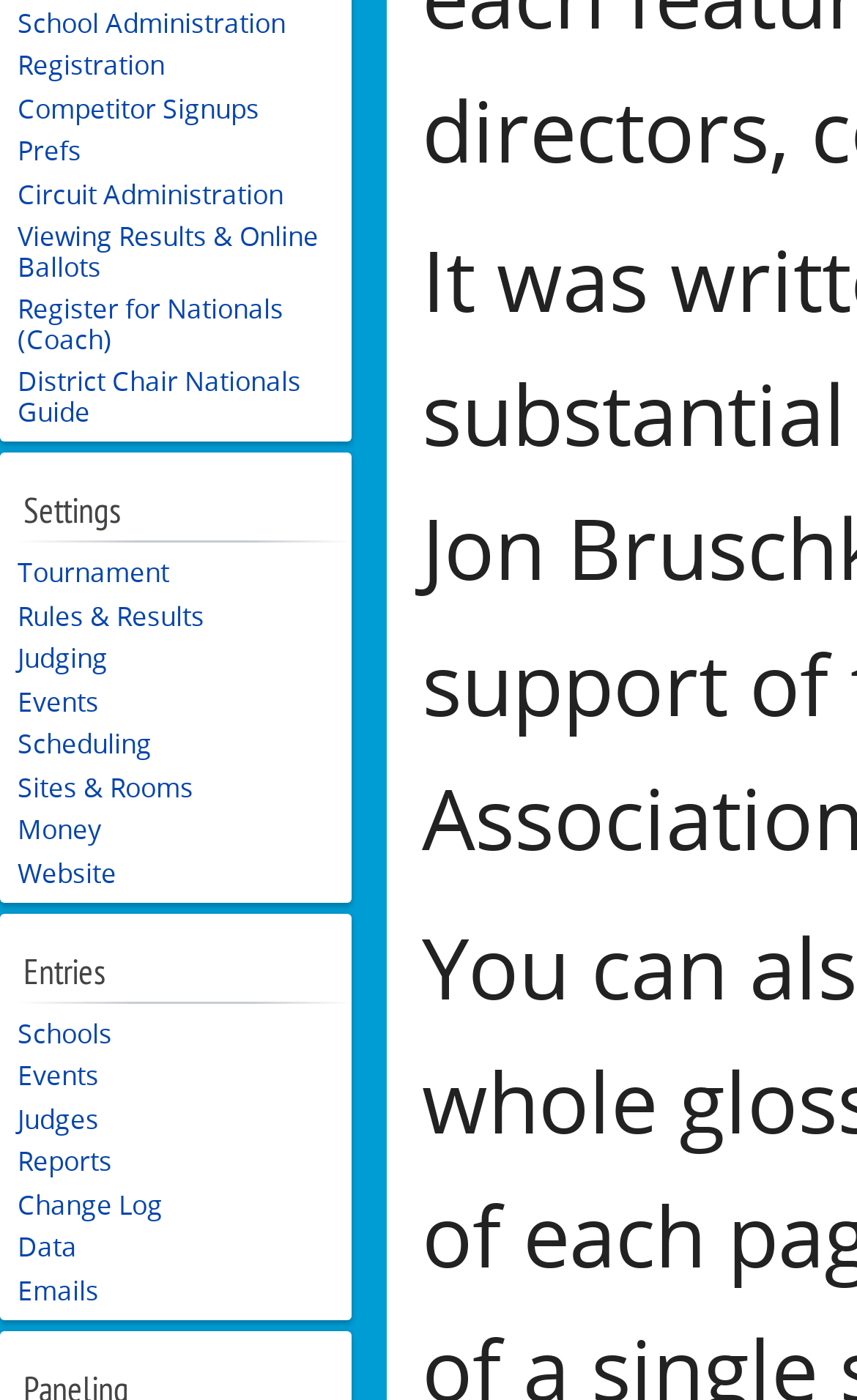From the given element description: "Events", find the bounding box for the UI element. Provide the coordinates as four float numbers between 0 and 1, in the order [left, top, right, bottom].

[0.021, 0.487, 0.115, 0.513]